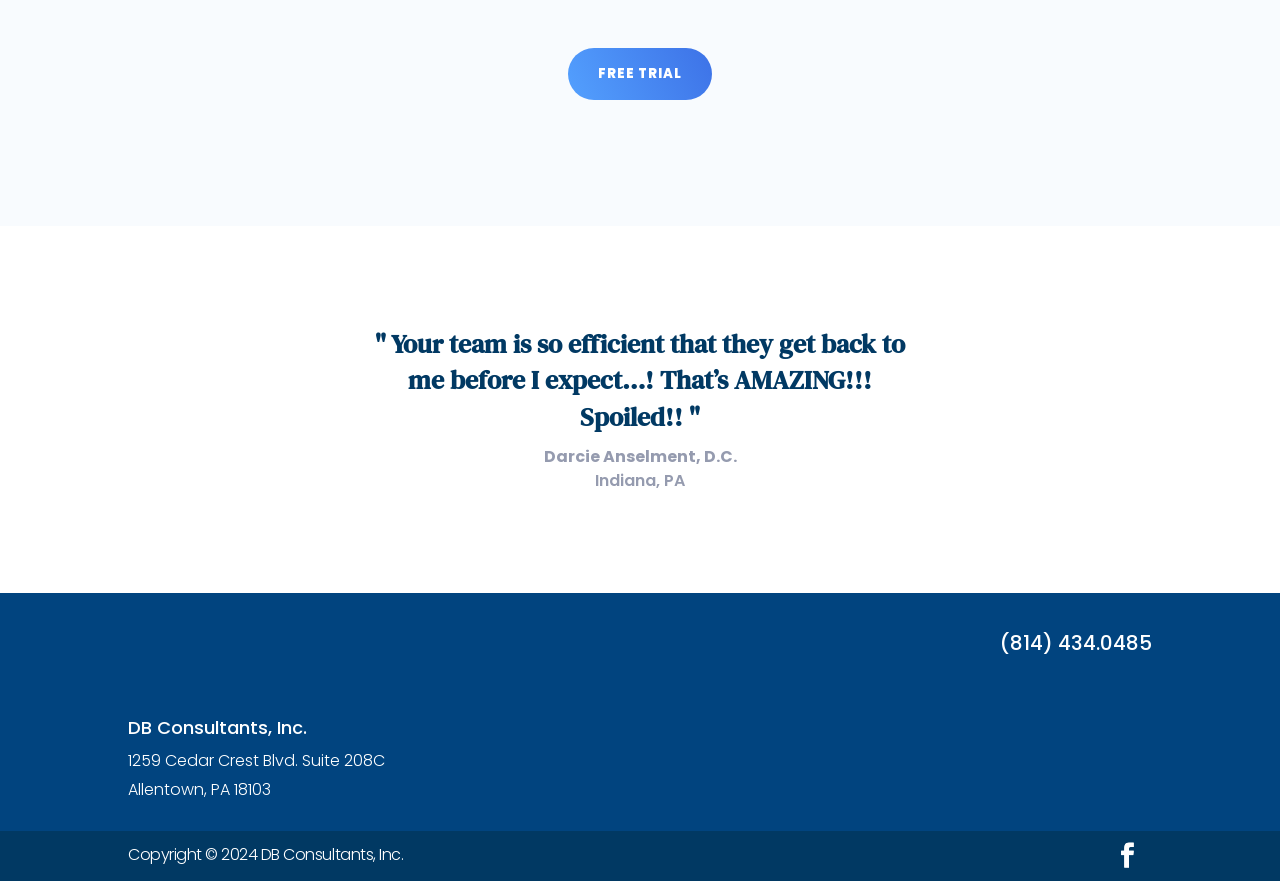What is the address?
Based on the image, provide a one-word or brief-phrase response.

1259 Cedar Crest Blvd. Suite 208C